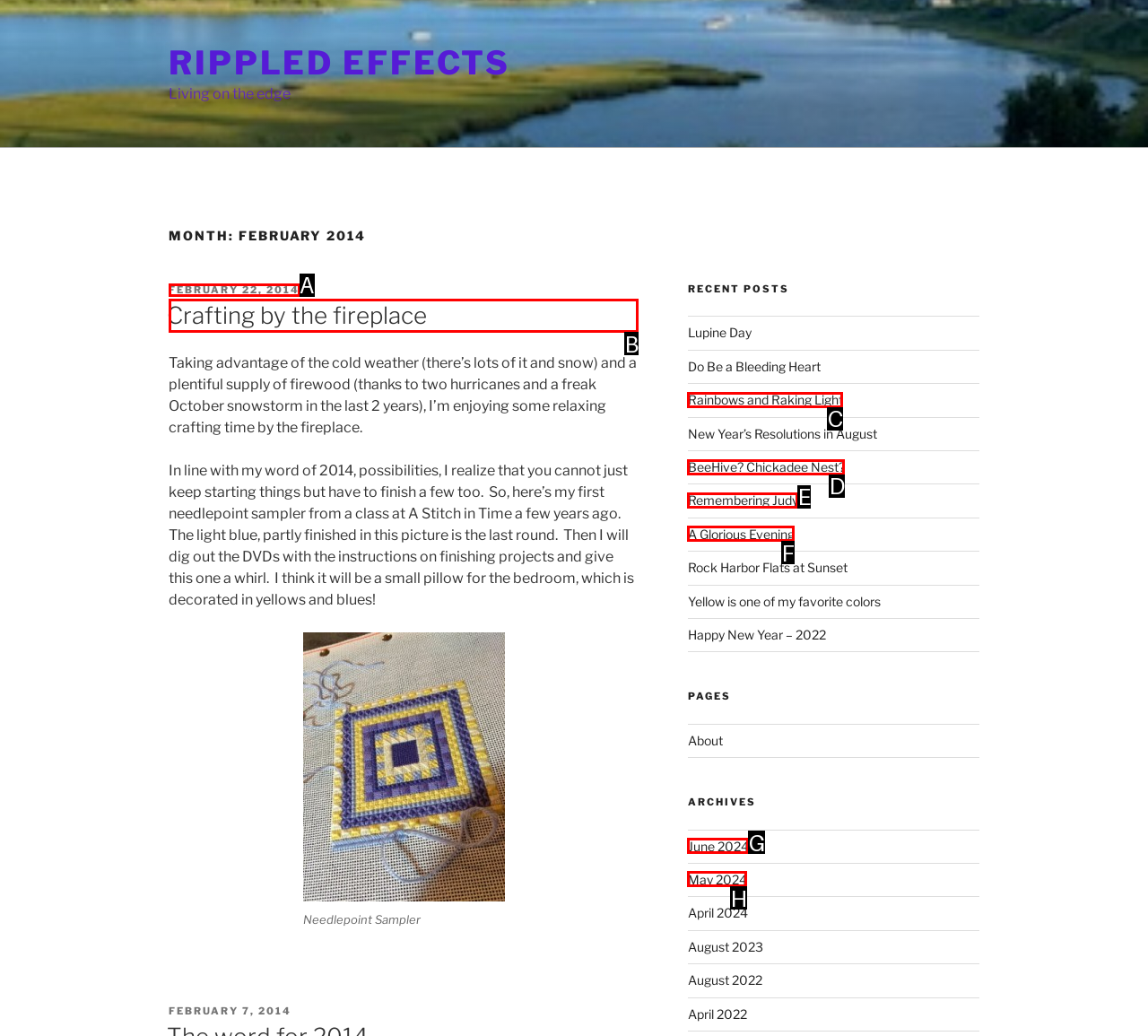Please indicate which HTML element should be clicked to fulfill the following task: Read the 'Crafting by the fireplace' article. Provide the letter of the selected option.

B